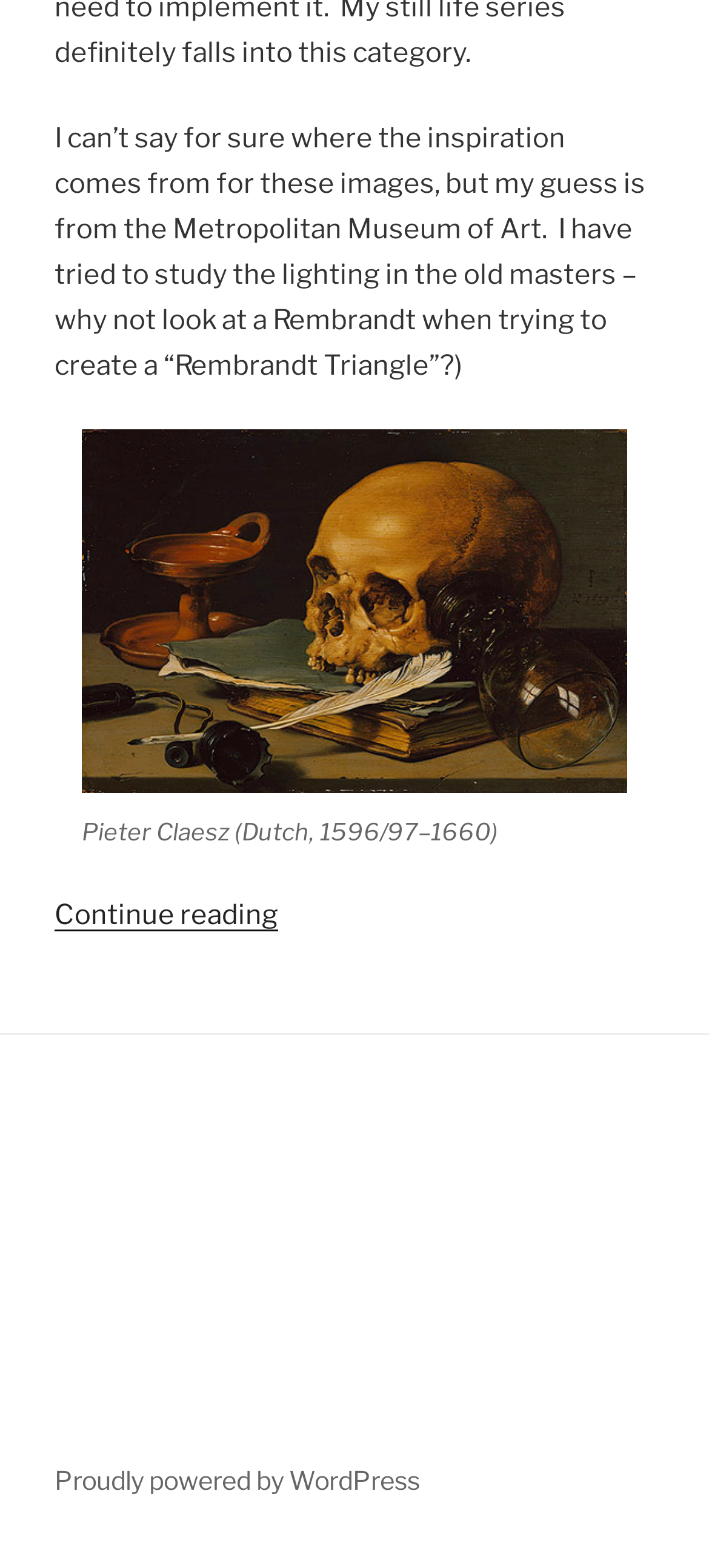Determine the bounding box coordinates of the UI element described below. Use the format (top-left x, top-left y, bottom-right x, bottom-right y) with floating point numbers between 0 and 1: Menu

None